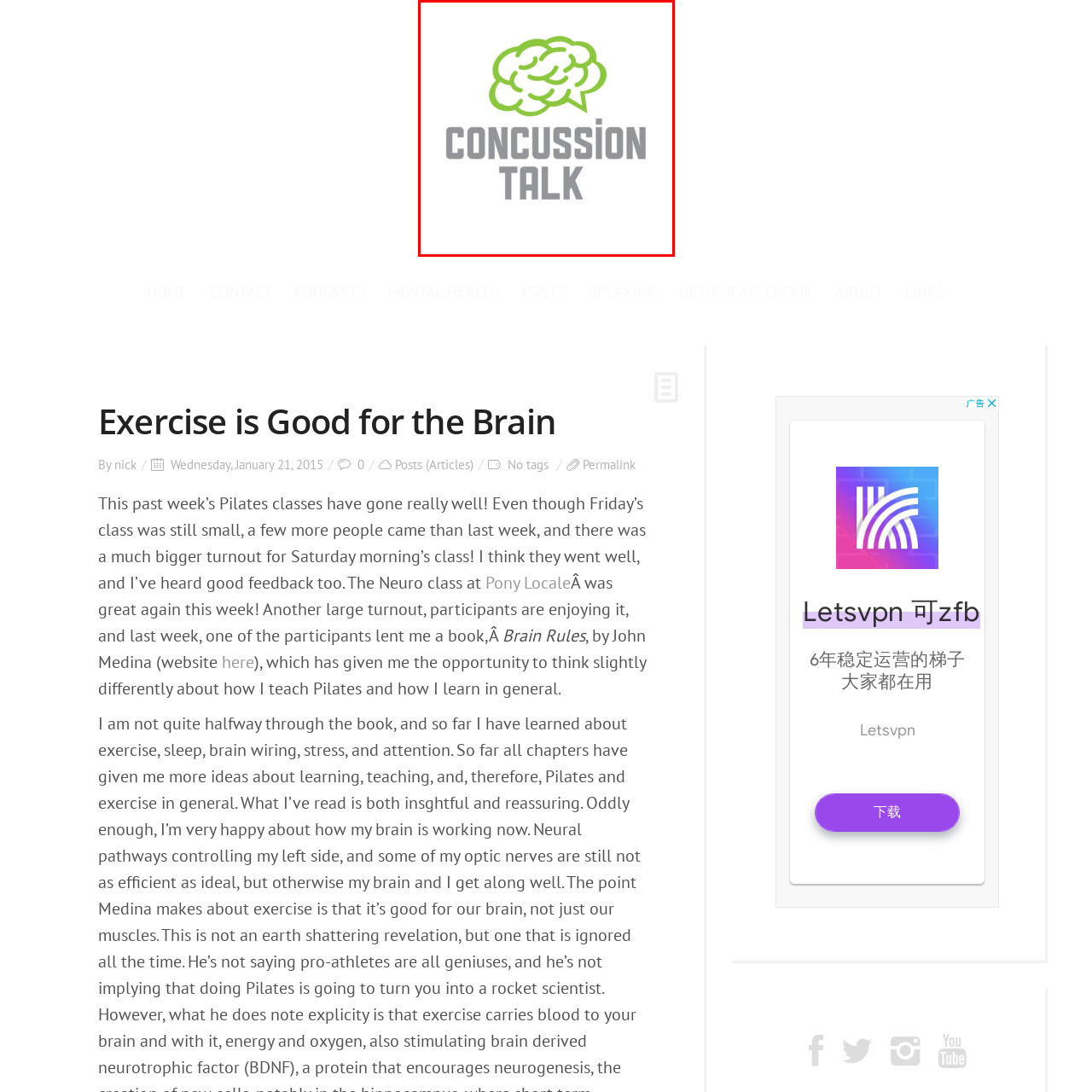What is the typography of the text 'CONCUSSION TALK'?
Look closely at the area highlighted by the red bounding box and give a detailed response to the question.

The text 'CONCUSSION TALK' is presented in bold gray typography, emphasizing the focus on discussions relevant to concussion awareness and health education, which suggests that the typography of the text is indeed bold gray.